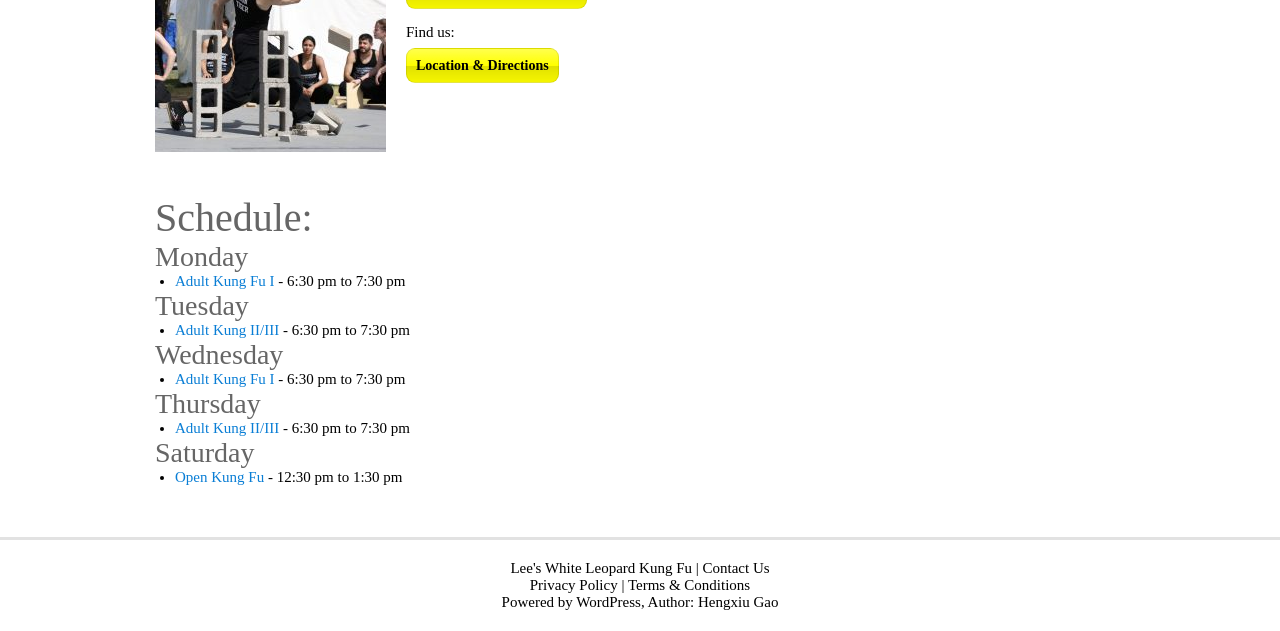Please provide a comprehensive answer to the question below using the information from the image: Who is the author of the webpage?

I found the author's name by looking at the bottom of the webpage, where it says 'Powered by WordPress, Author:' followed by a link 'Hengxiu Gao'. This indicates that Hengxiu Gao is the author of the webpage.